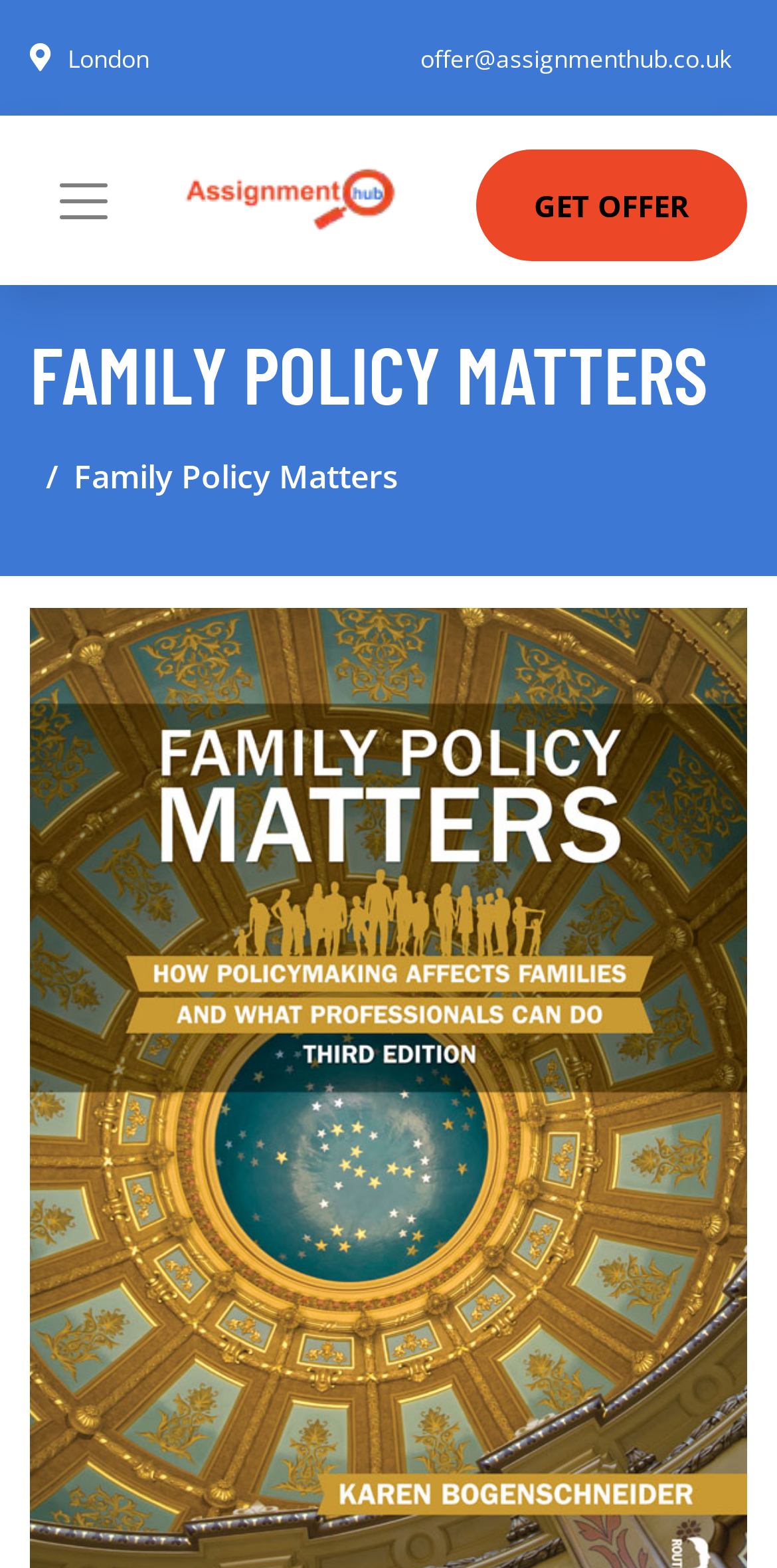What is the company's email address?
Using the image as a reference, answer the question with a short word or phrase.

offer@assignmenthub.co.uk